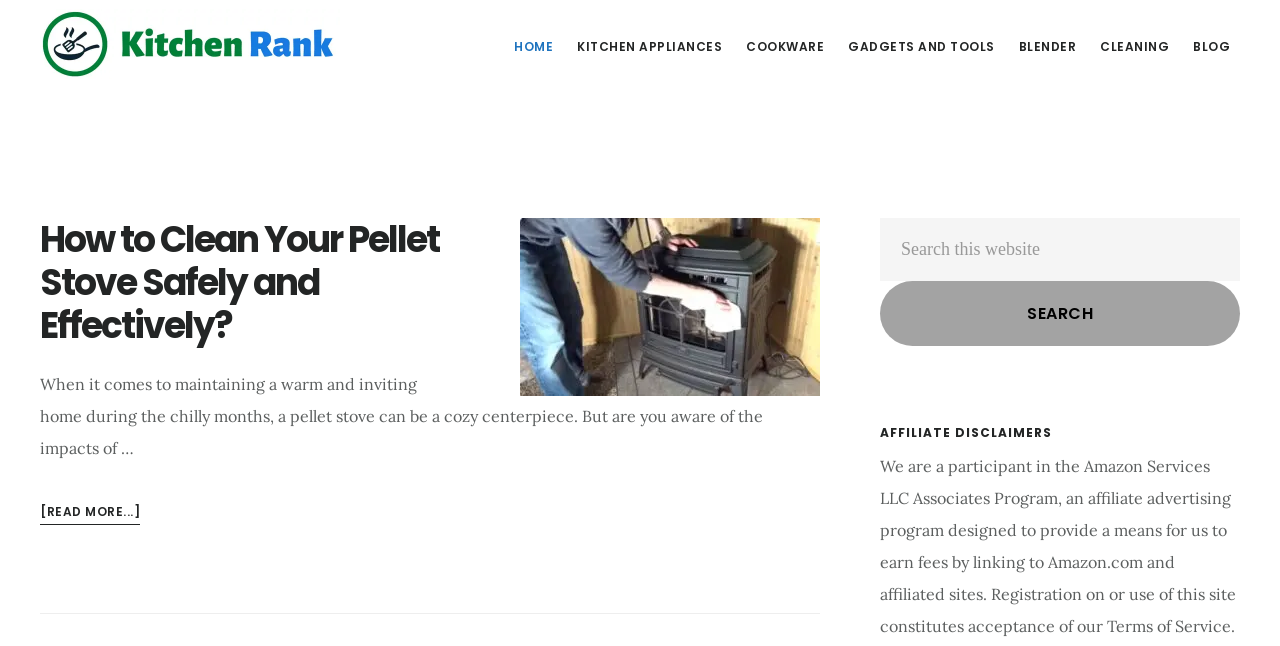Can you specify the bounding box coordinates for the region that should be clicked to fulfill this instruction: "Click on the 'KITCHEN RANK' link".

[0.031, 0.014, 0.266, 0.122]